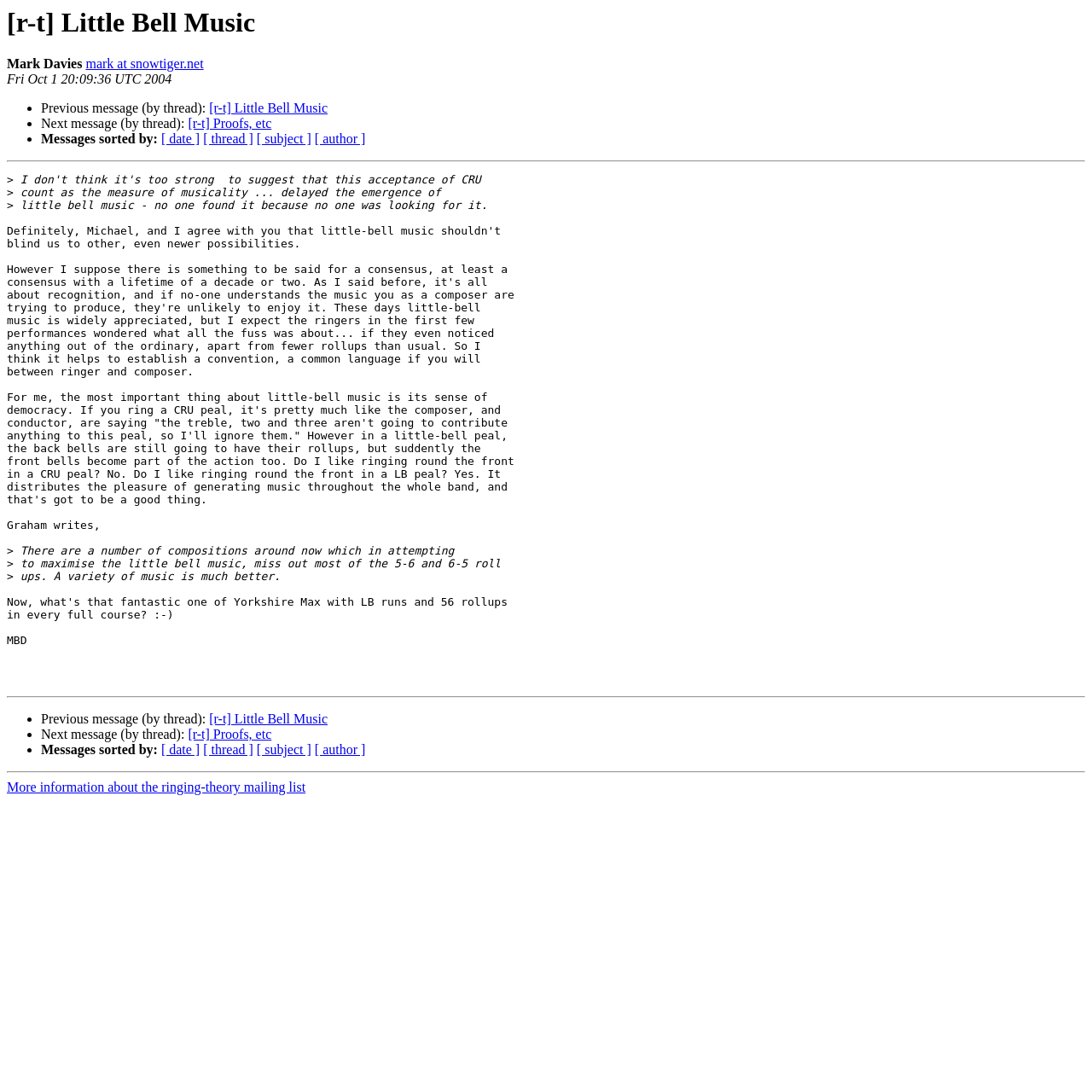Please specify the bounding box coordinates of the clickable region necessary for completing the following instruction: "Visit Mark Davies' homepage". The coordinates must consist of four float numbers between 0 and 1, i.e., [left, top, right, bottom].

[0.078, 0.052, 0.186, 0.065]